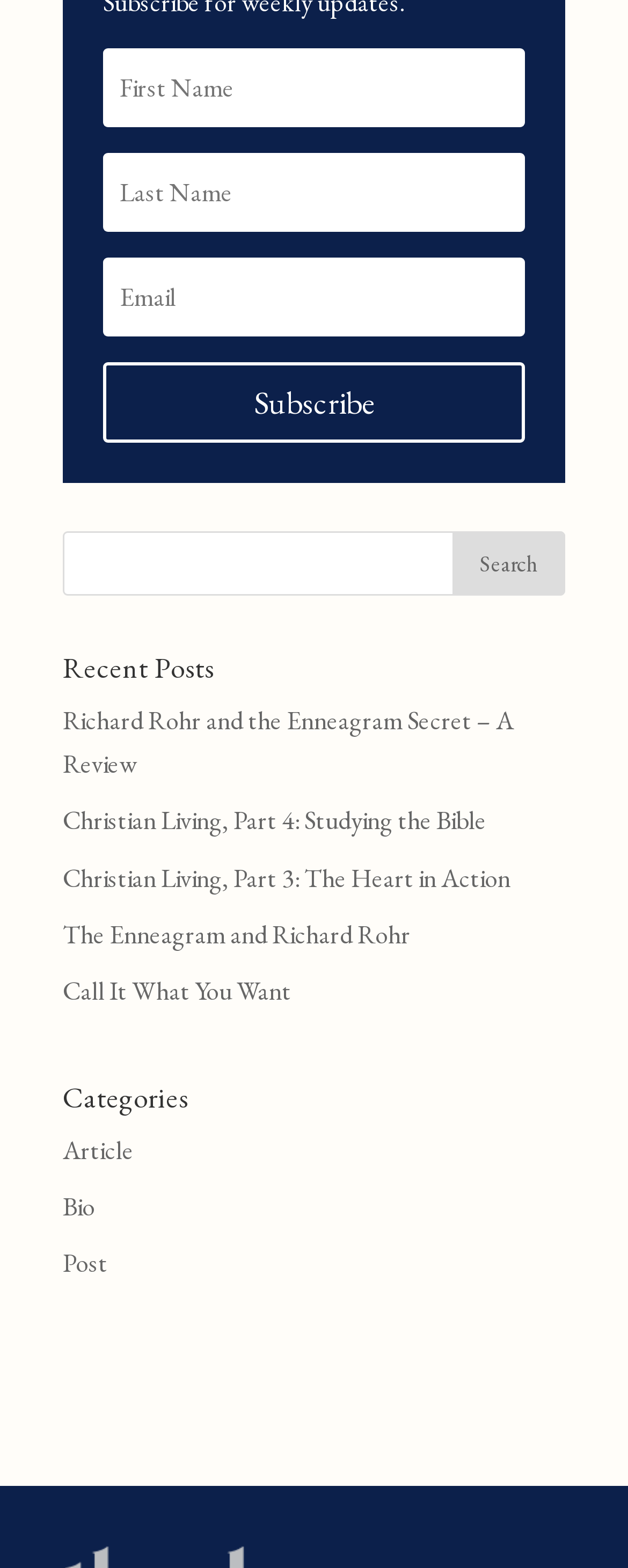Pinpoint the bounding box coordinates of the clickable area necessary to execute the following instruction: "check the 'Bio' page". The coordinates should be given as four float numbers between 0 and 1, namely [left, top, right, bottom].

[0.1, 0.759, 0.151, 0.781]